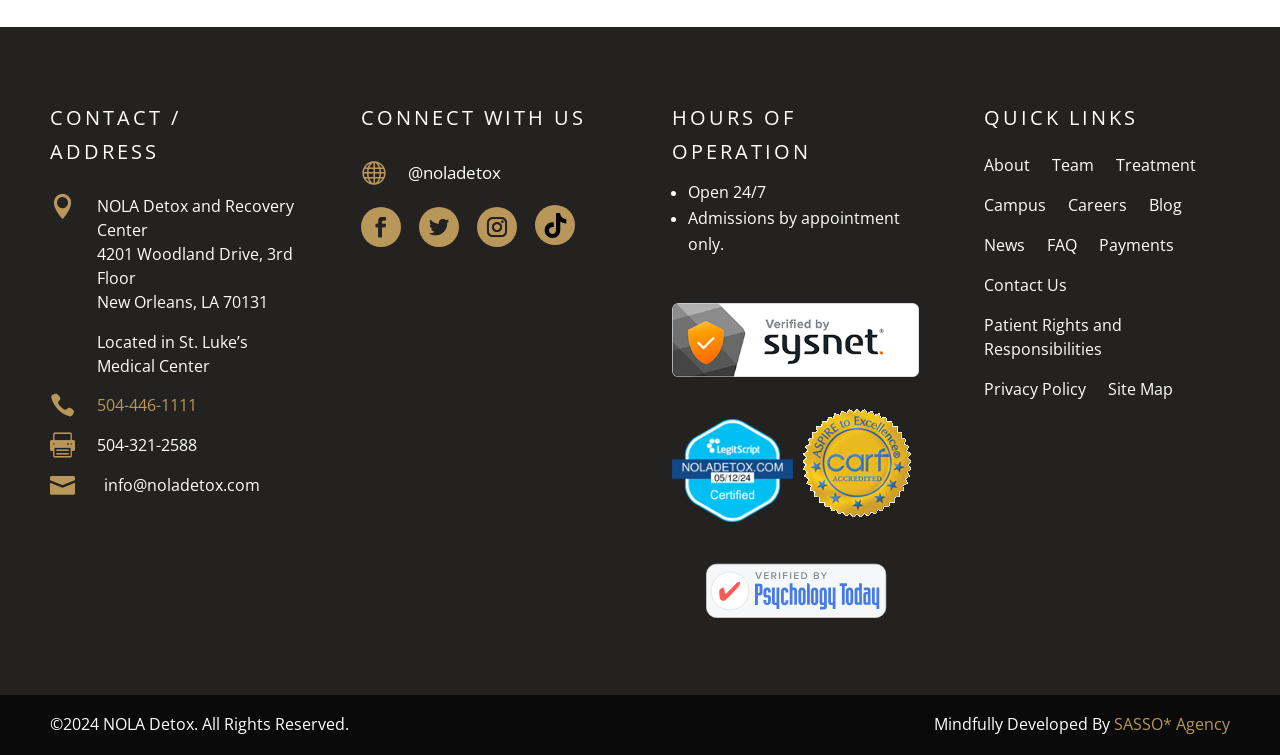Respond with a single word or phrase to the following question:
What is the phone number of NOLA Detox and Recovery Center?

504-446-1111